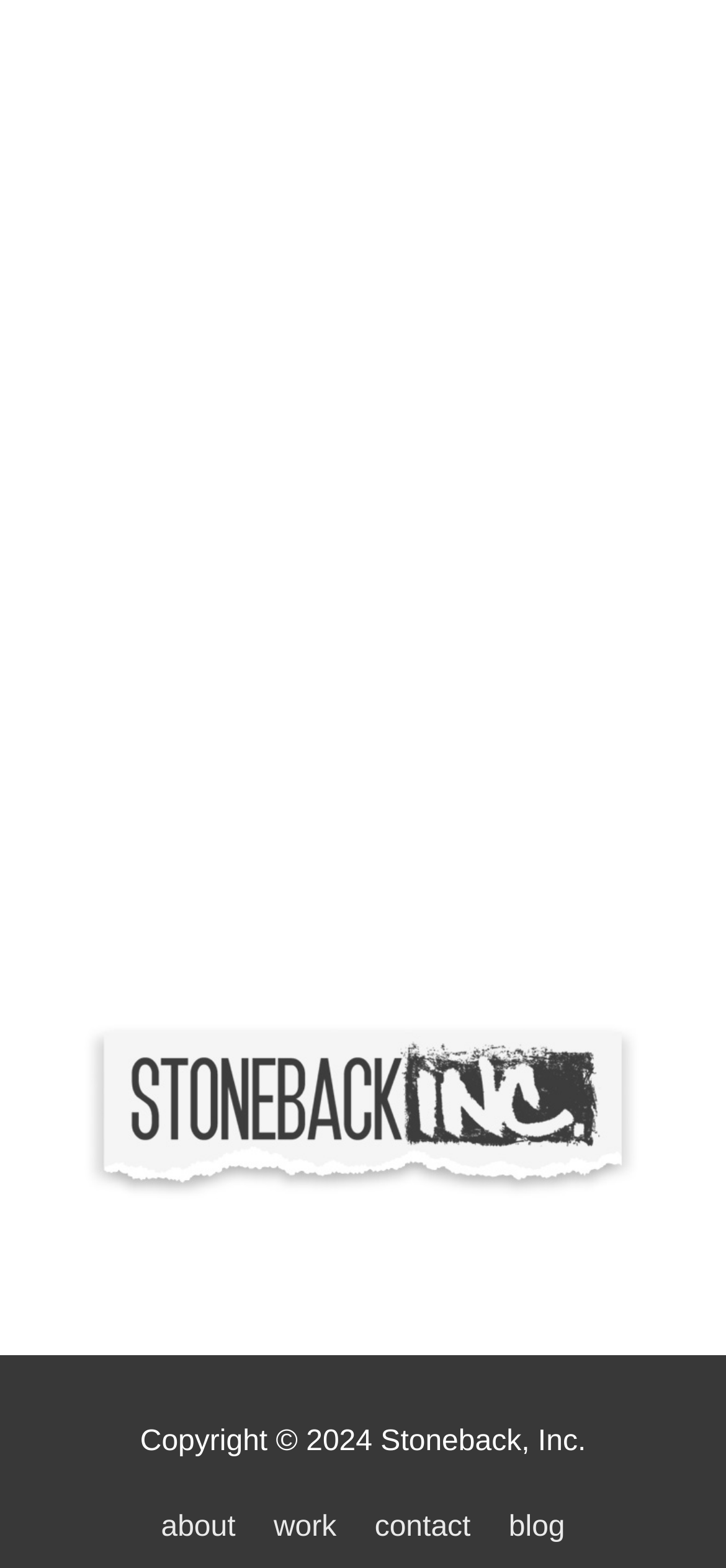Given the element description "aria-label="Stoneback, Inc. packaging design"", identify the bounding box of the corresponding UI element.

[0.026, 0.241, 0.974, 0.544]